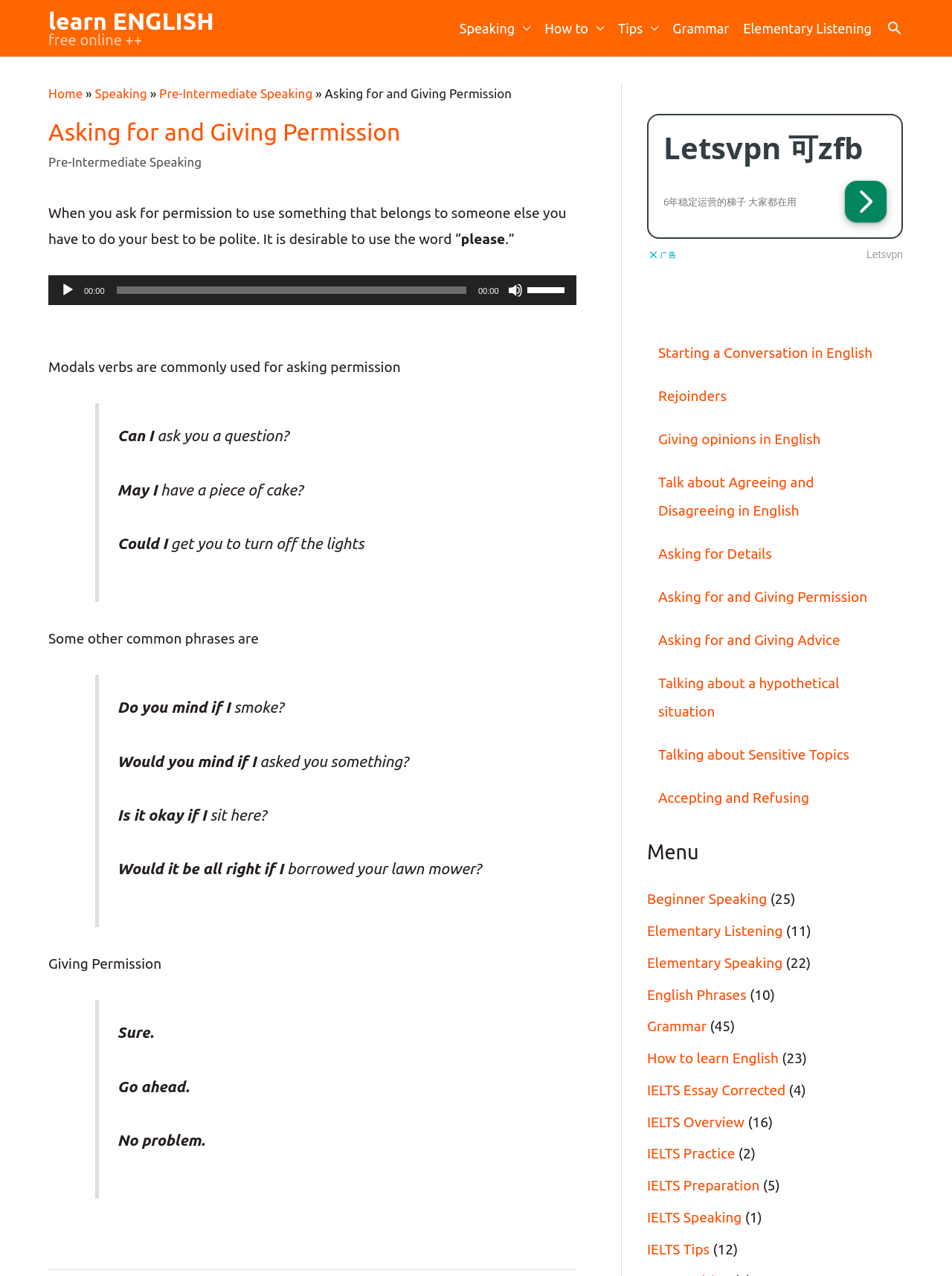Please identify the bounding box coordinates of the element's region that needs to be clicked to fulfill the following instruction: "Go to the 'Speaking' page". The bounding box coordinates should consist of four float numbers between 0 and 1, i.e., [left, top, right, bottom].

[0.1, 0.067, 0.154, 0.078]